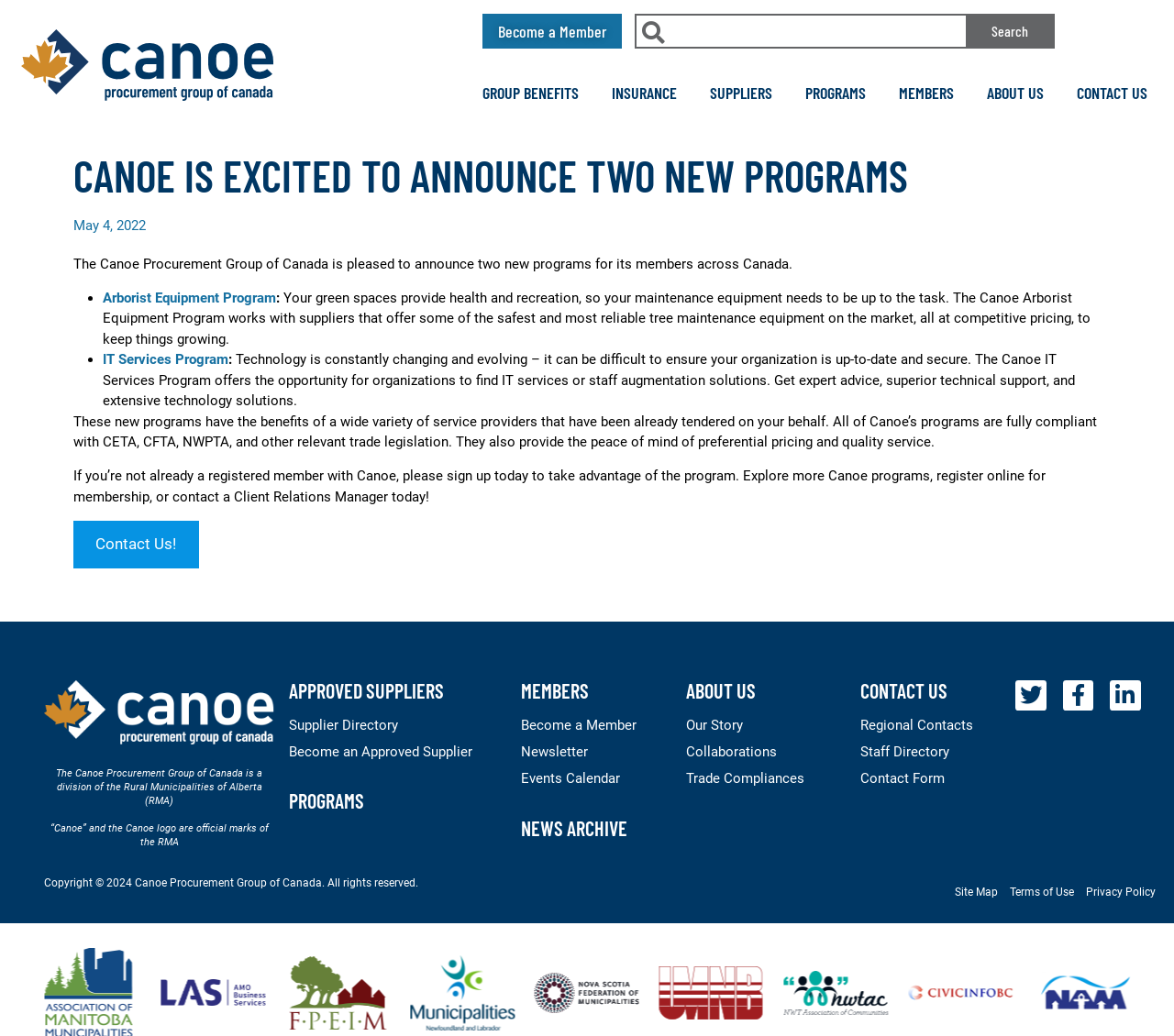What is the name of the organization announcing two new programs?
Using the visual information, answer the question in a single word or phrase.

Canoe Procurement Group of Canada